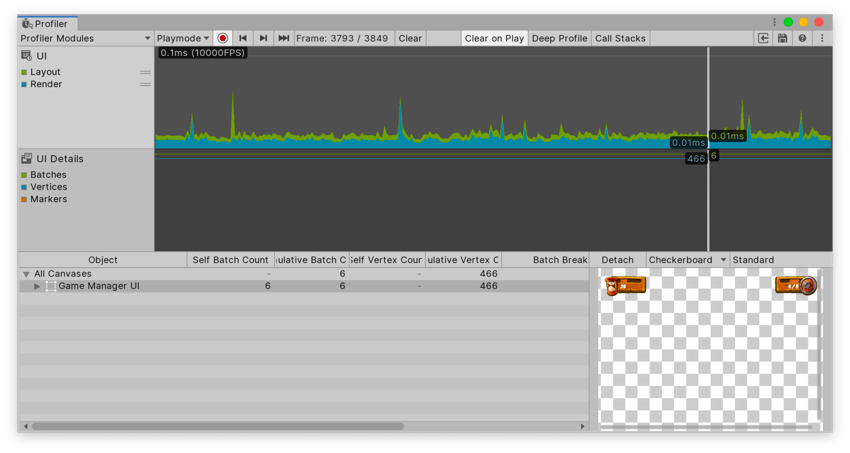Carefully observe the image and respond to the question with a detailed answer:
What is the total frame count rendered?

The total frame count rendered is 3,849, as shown in the Profiler window, which provides a comprehensive view of the performance metrics over time.